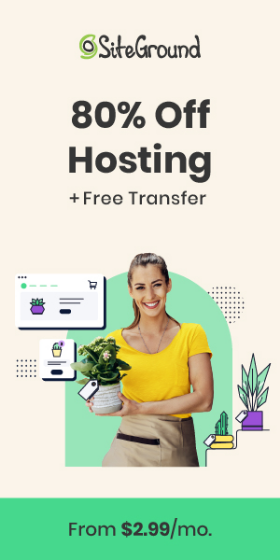Can you give a detailed response to the following question using the information from the image? What is the starting price of the hosting service?

The advertisement highlights a starting price of 'From $2.99/mo,' making it an attractive option for potential customers seeking reliable web hosting solutions, which indicates that the starting price of the hosting service is $2.99 per month.